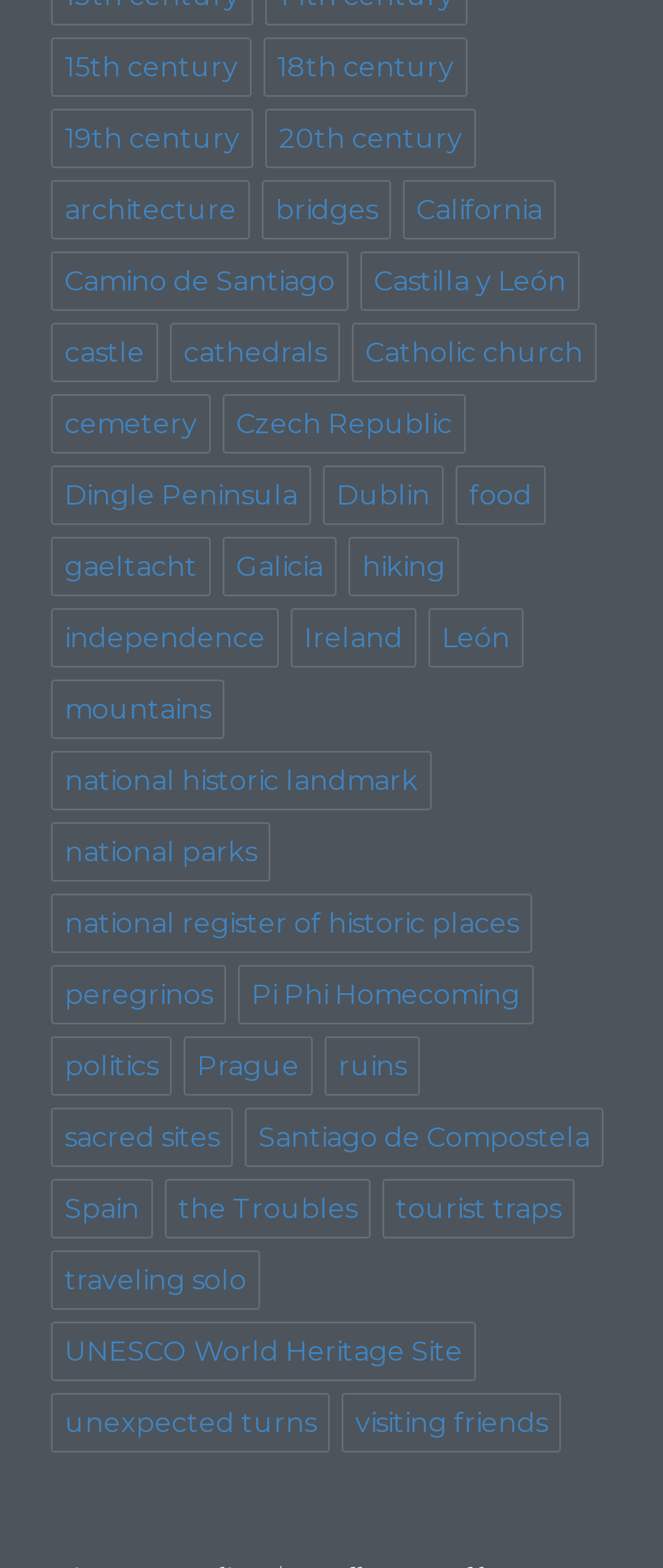Please identify the bounding box coordinates of the area that needs to be clicked to fulfill the following instruction: "explore Camino de Santiago."

[0.077, 0.161, 0.526, 0.199]